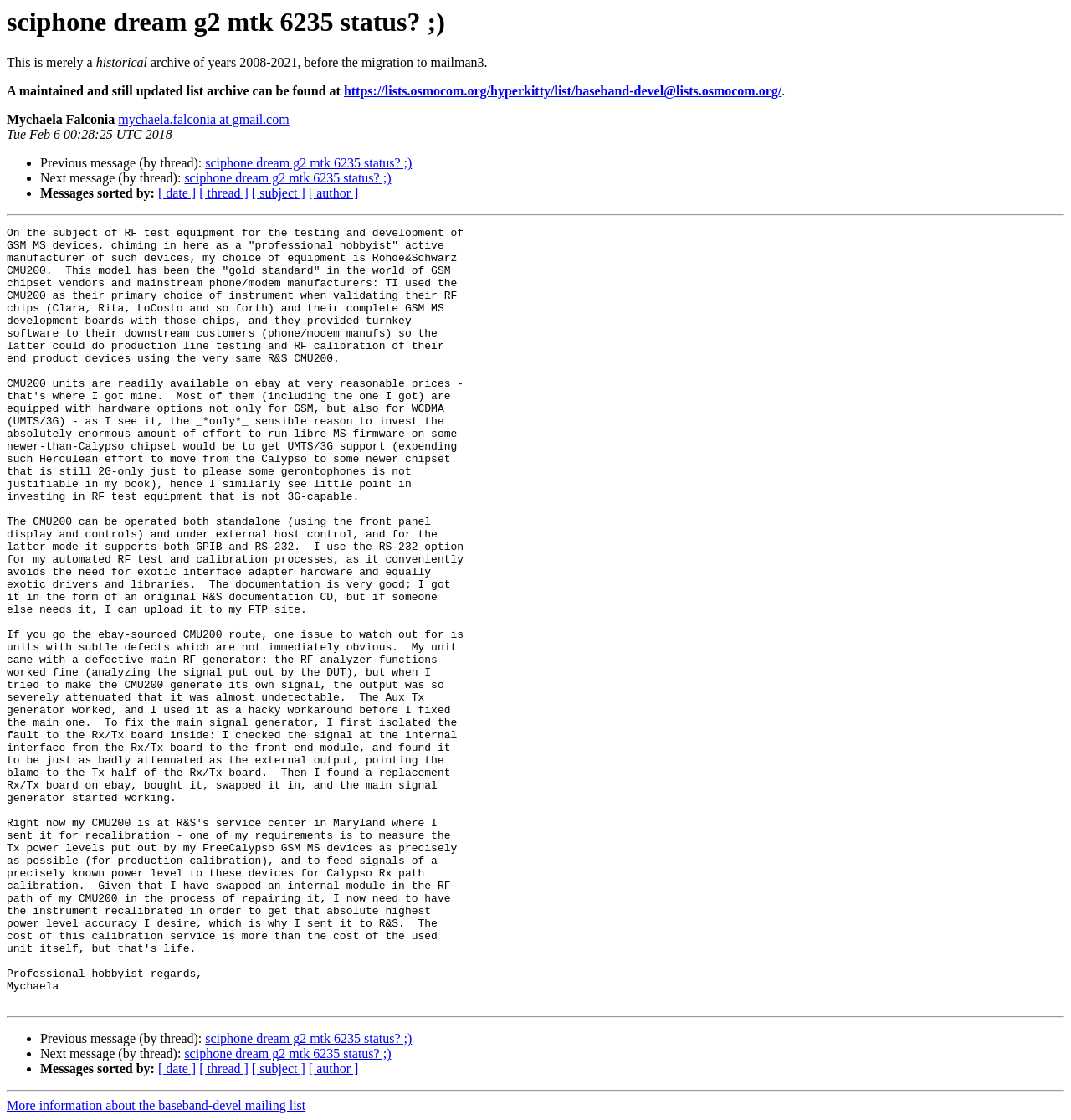Can you specify the bounding box coordinates for the region that should be clicked to fulfill this instruction: "View previous message in thread".

[0.192, 0.139, 0.385, 0.152]